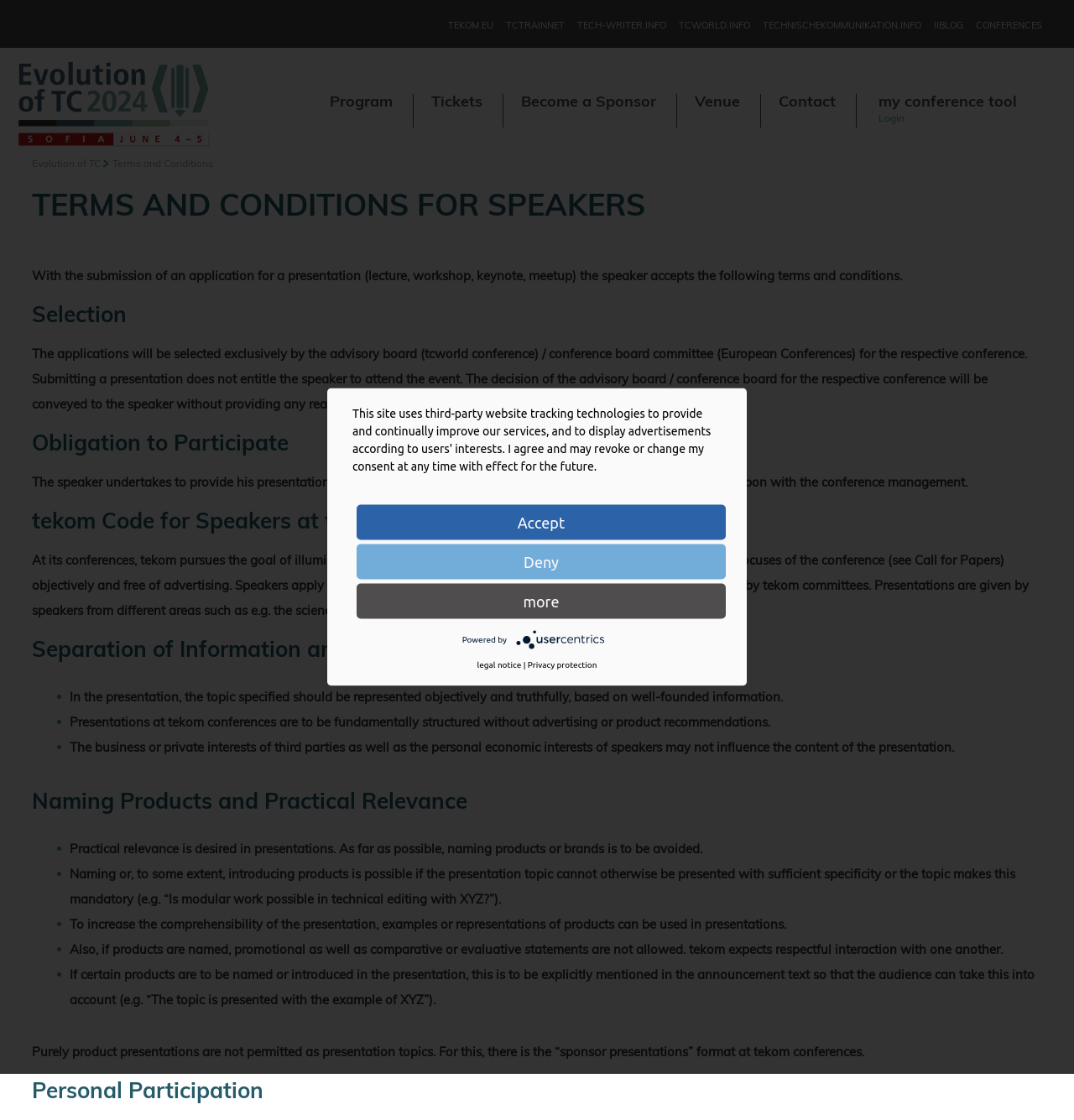What should speakers avoid in their presentations?
Using the image, provide a detailed and thorough answer to the question.

The webpage advises speakers to avoid naming products or brands in their presentations, unless it is necessary for the topic or to increase comprehensibility. This is stated in the section 'Naming Products and Practical Relevance'.